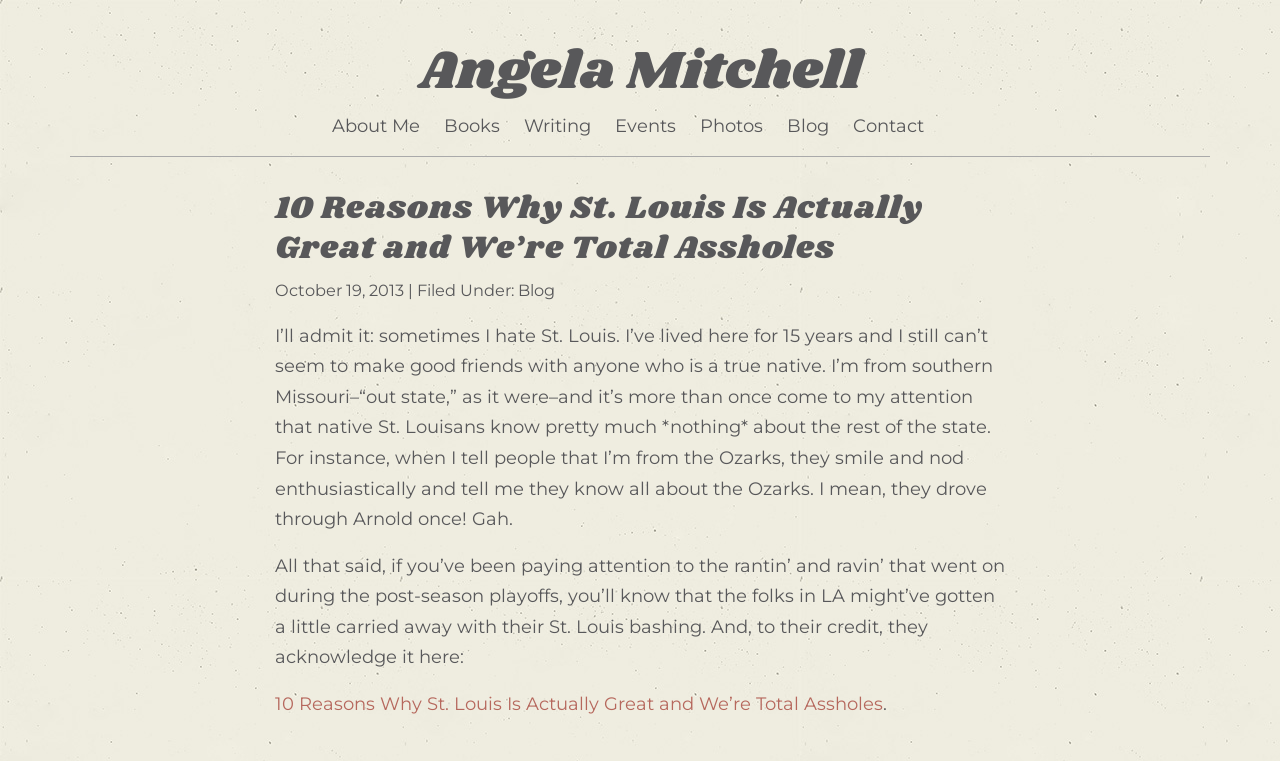Give a concise answer using only one word or phrase for this question:
How long has the author lived in St. Louis?

15 years